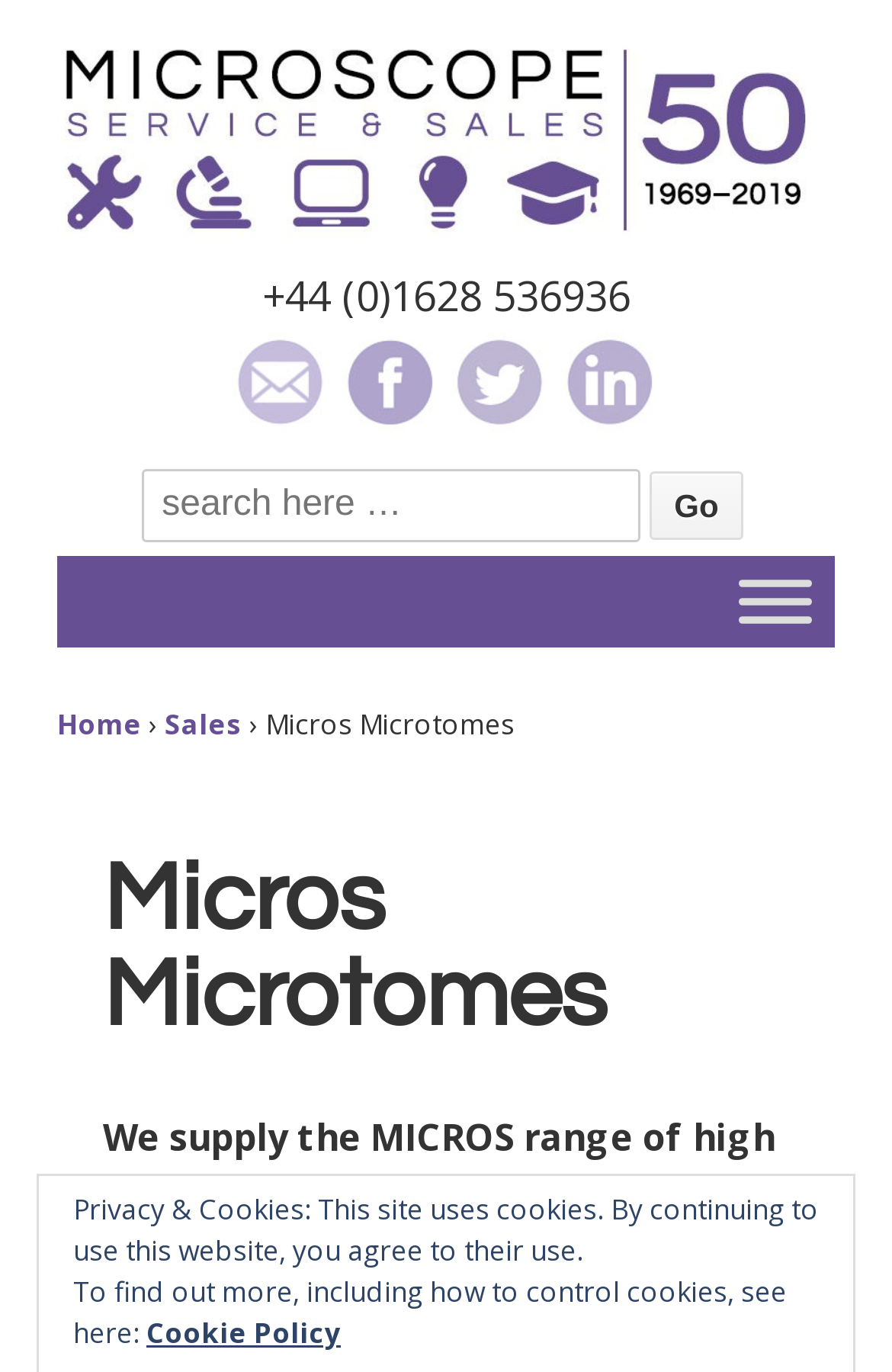What type of products does the company supply?
Based on the image content, provide your answer in one word or a short phrase.

Microtomes